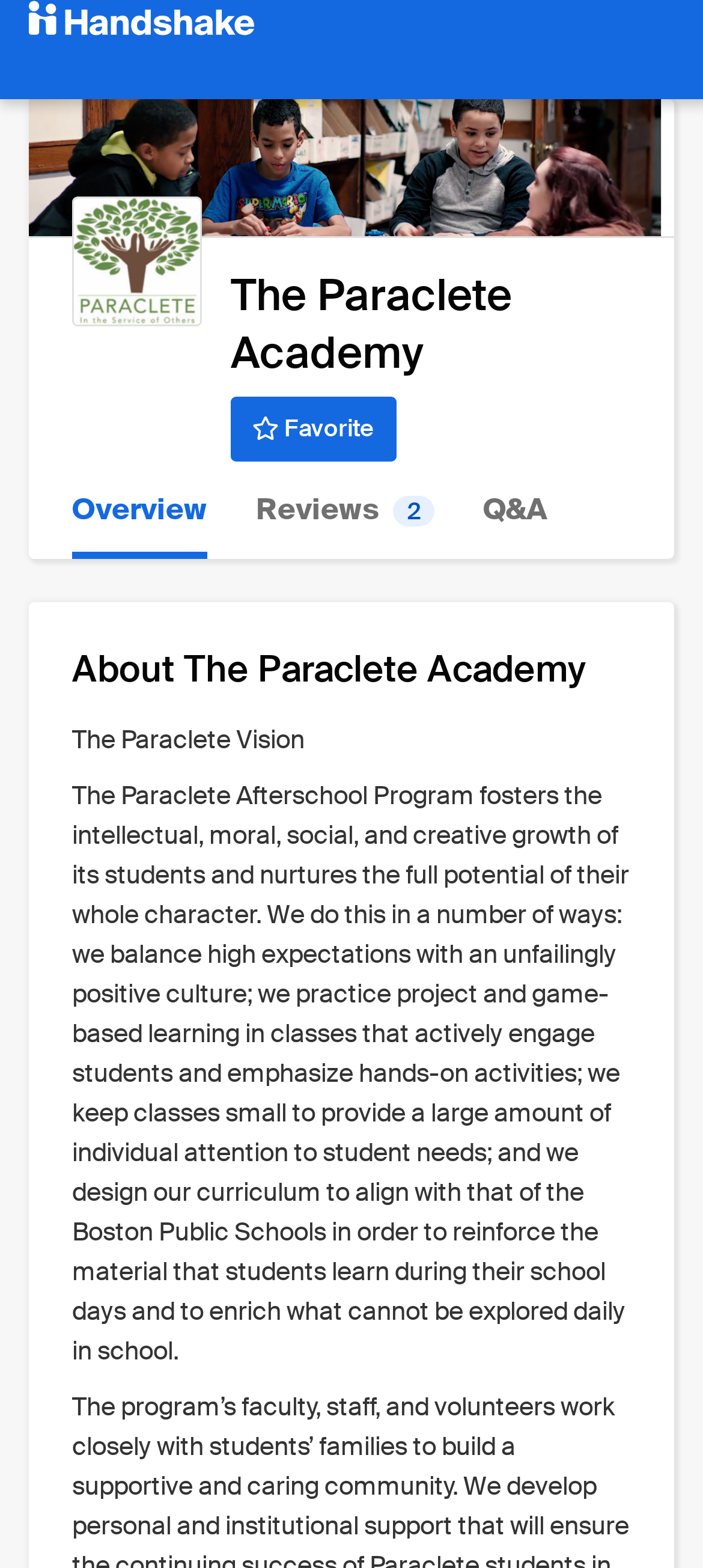Identify the bounding box coordinates for the UI element that matches this description: "Reviews 2".

[0.364, 0.295, 0.618, 0.357]